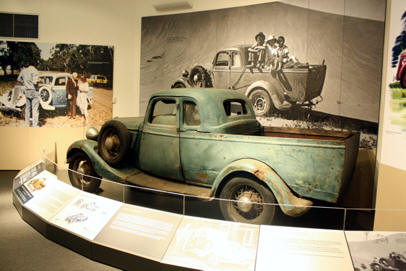List and describe all the prominent features within the image.

The image showcases a vintage Australian vehicle—a rusted, turquoise-colored pickup truck—from the mid-20th century, prominently displayed in the National Motor Museum. The truck's weathered exterior hints at its rich history, making it a striking centerpiece in a gallery dedicated to the evolution of Australian automobiles. 

Behind the truck, a black-and-white photograph captures a nostalgic scene featuring a family riding in another classic vehicle, emphasizing the social history and familial connections associated with car travel in Australia. Informative panels in front of the truck provide context and details about its significance, reflecting the museum's mission to illustrate the cultural impact of cars throughout history. This display is part of a larger exhibition that includes various Australian models, highlighting the innovation and craftsmanship of local manufacturers.